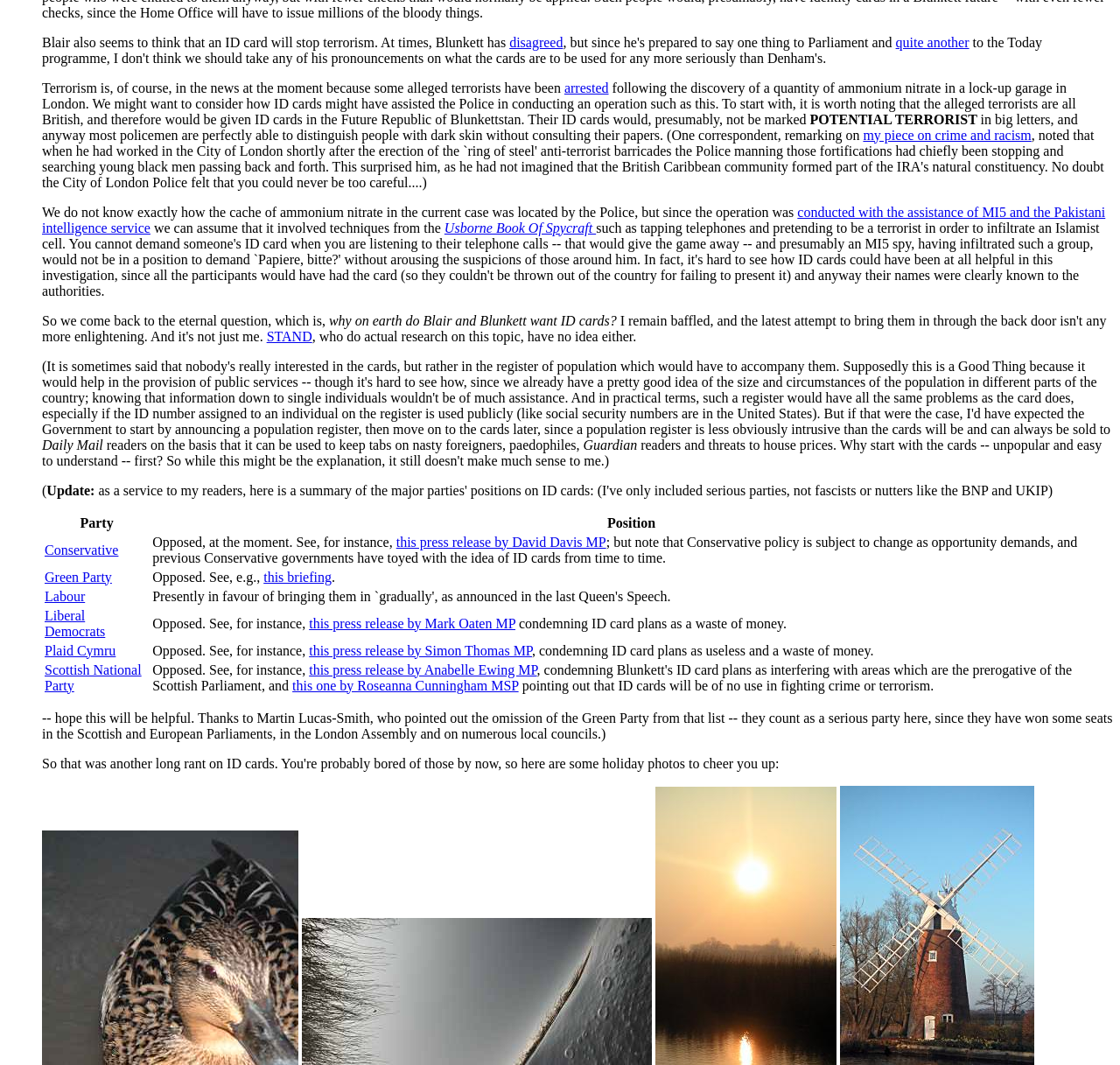Find the bounding box coordinates of the clickable element required to execute the following instruction: "check the briefing of 'Green Party'". Provide the coordinates as four float numbers between 0 and 1, i.e., [left, top, right, bottom].

[0.235, 0.535, 0.296, 0.549]